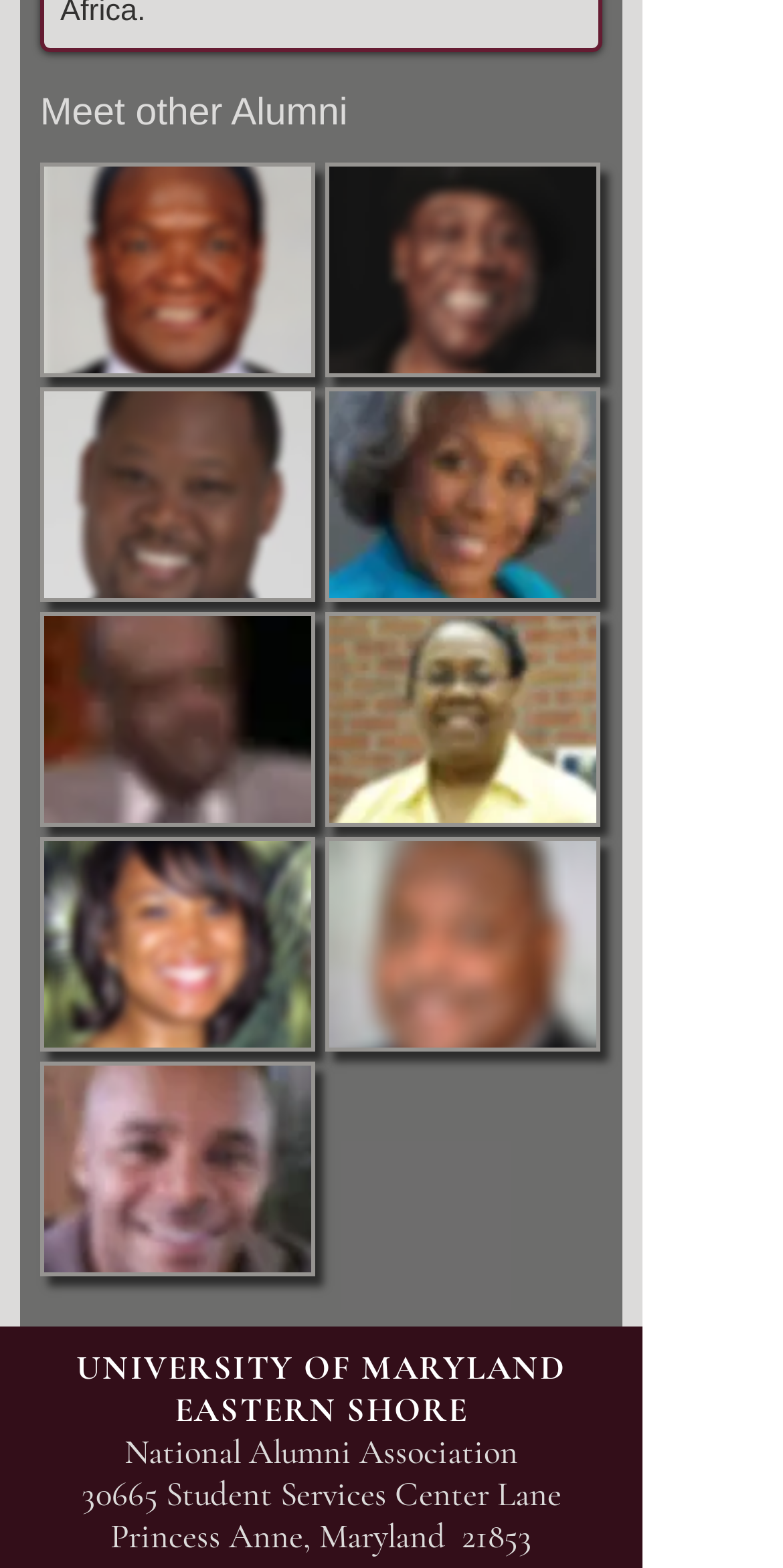Provide the bounding box coordinates of the area you need to click to execute the following instruction: "View Sunnil E. Yeargin's profile".

[0.051, 0.677, 0.403, 0.814]